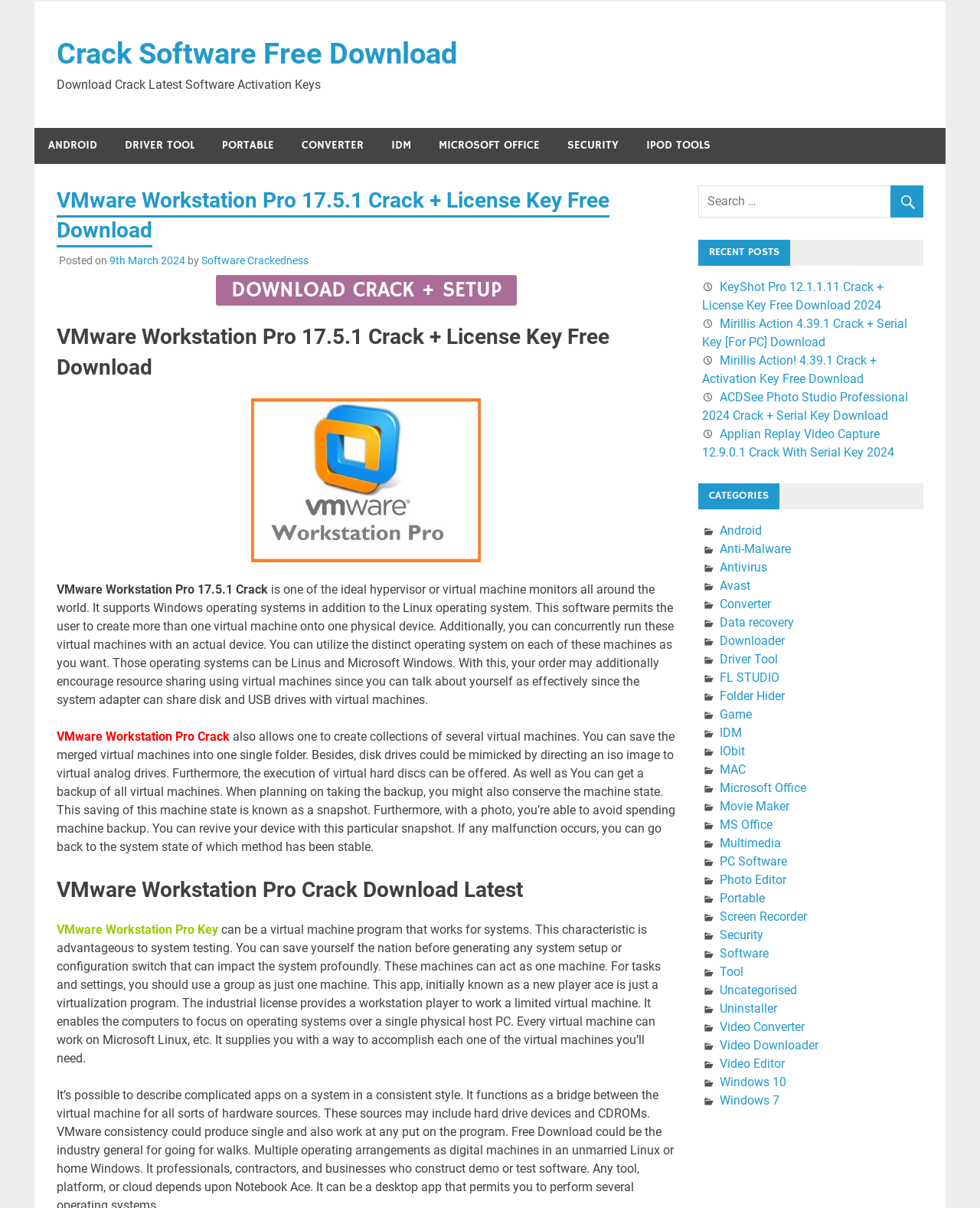What categories are available on the webpage?
Look at the image and answer the question using a single word or phrase.

Various software categories